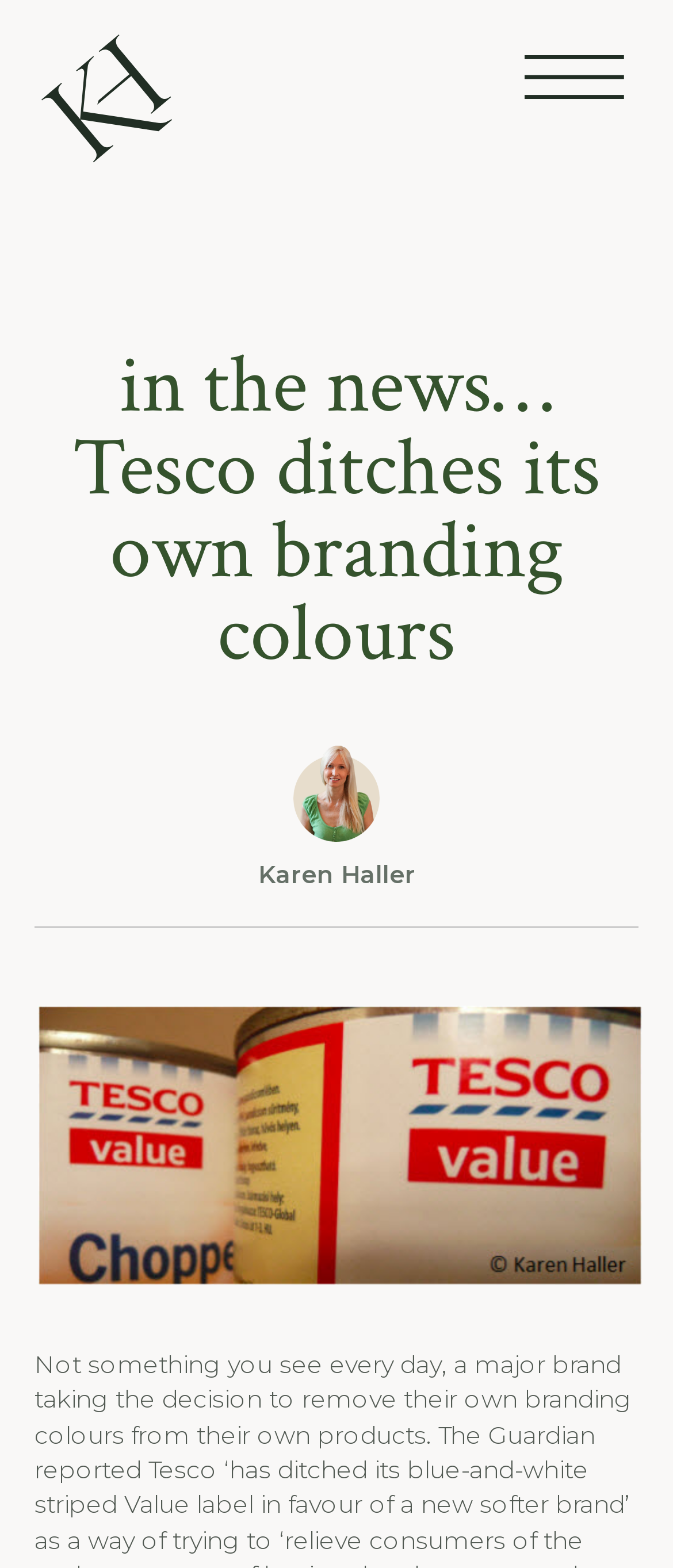What is the name of the person mentioned on the webpage?
From the screenshot, provide a brief answer in one word or phrase.

Karen Haller